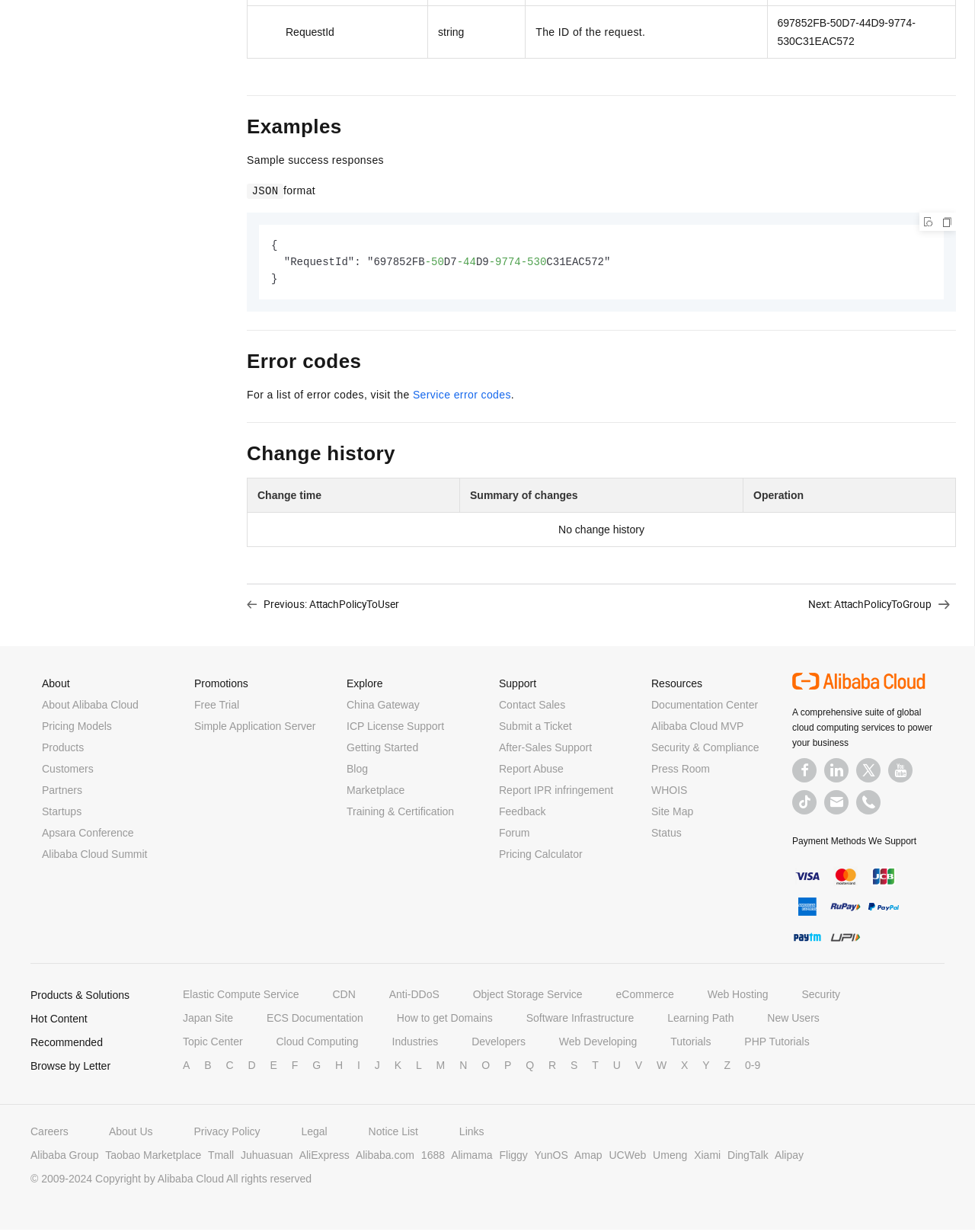What is the error code resource mentioned on the page?
Please answer using one word or phrase, based on the screenshot.

Service error codes